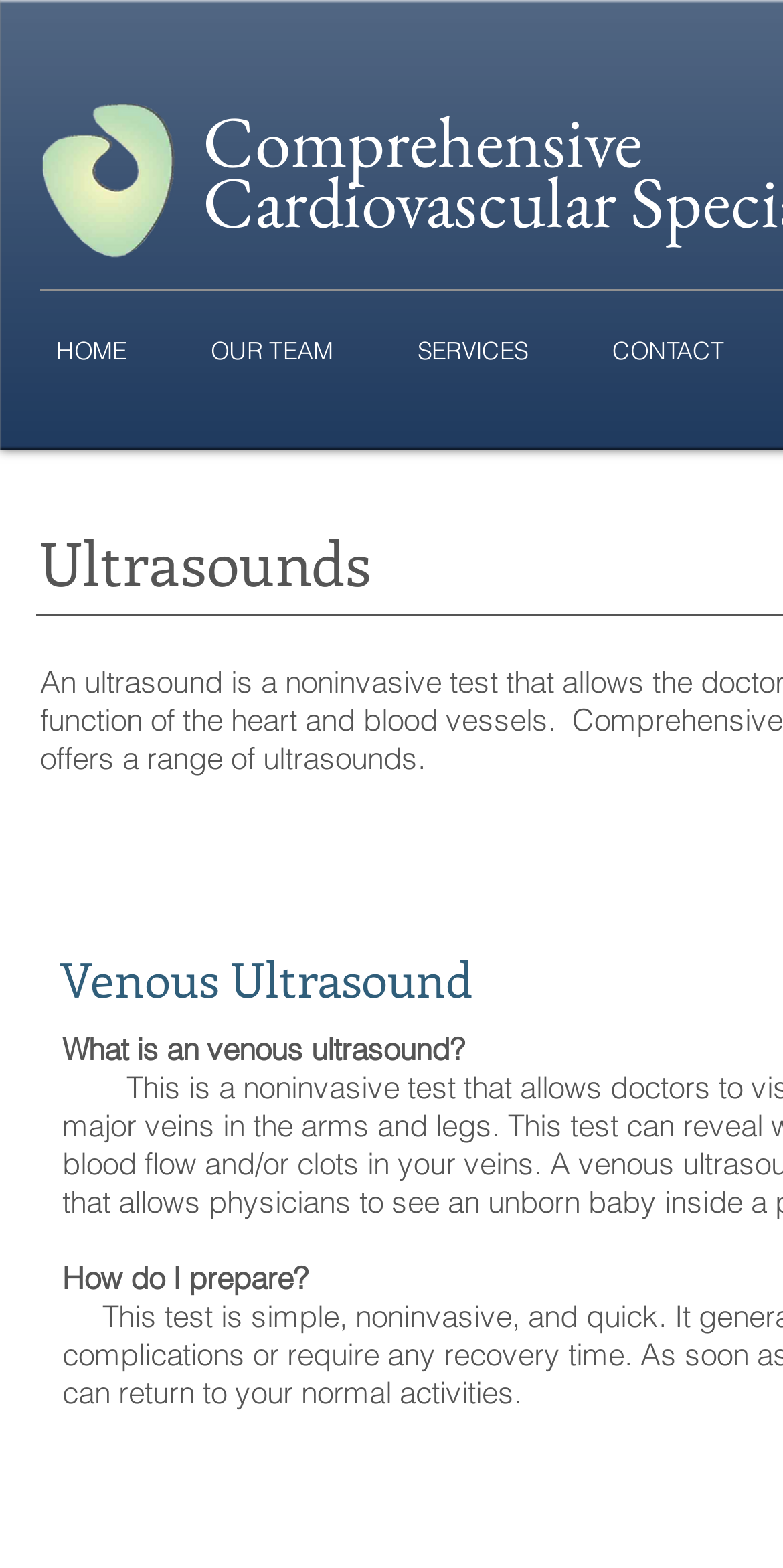Is there an image on this webpage?
Based on the image, give a concise answer in the form of a single word or short phrase.

Yes